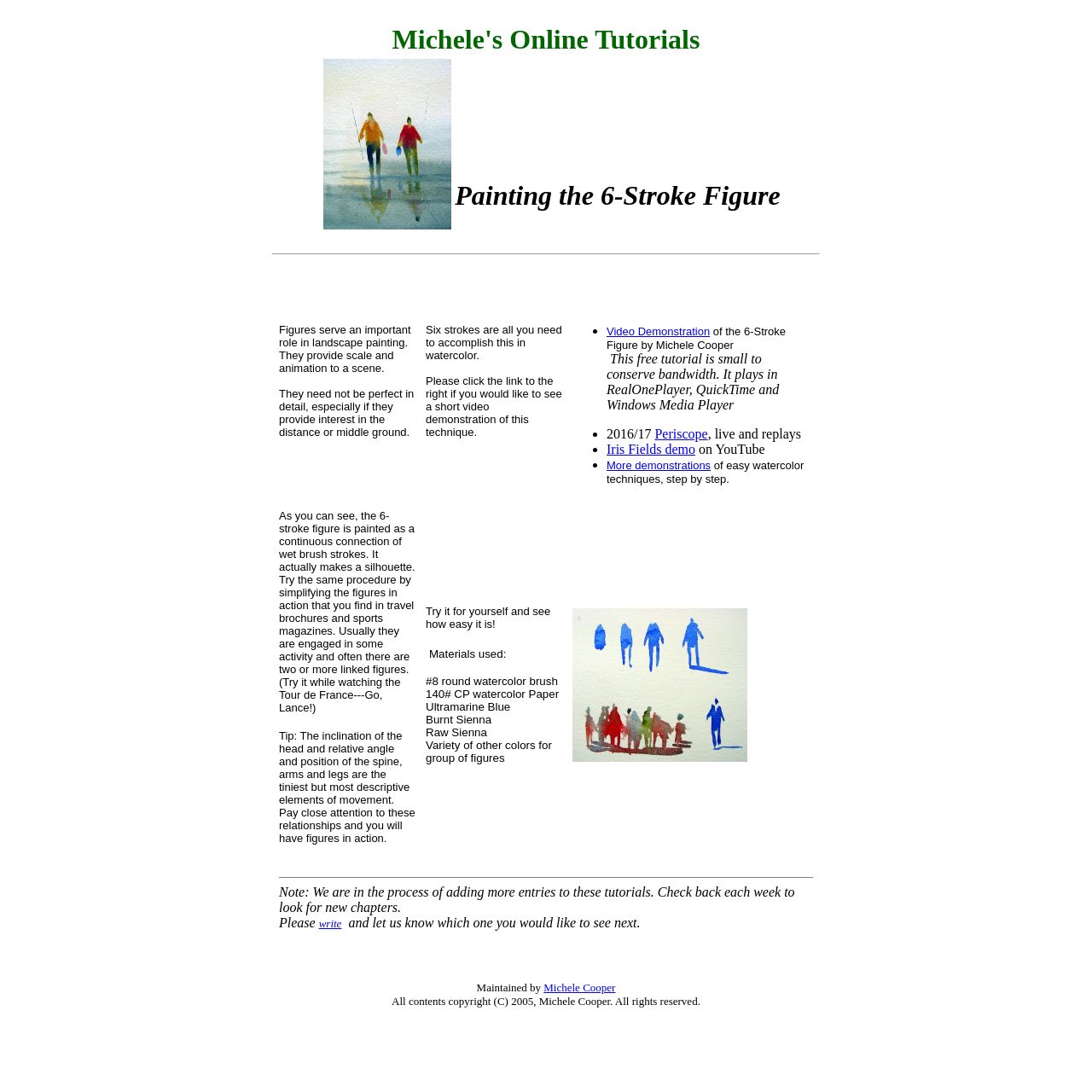Give a detailed account of the webpage, highlighting key information.

This webpage is about Michele Cooper's online tutorials, specifically focusing on watercolor painting techniques. At the top, there is a table with two rows, each containing two grid cells. The first row has a grid cell with the title "Michele's Online Tutorials" and another grid cell with the title "Figure reflection" accompanied by a small image. The second row has a grid cell with the title "Painting the 6-Stroke Figure" and another grid cell with a heading of the same title.

Below the table, there is a horizontal separator, followed by another table with multiple rows. The first row has a grid cell with a brief introduction to the importance of figures in landscape painting. The second row has three grid cells: the first describes the 6-stroke figure technique, the second provides a link to a video demonstration of the technique, and the third lists other demonstrations of easy watercolor techniques.

The third row has two grid cells: the first provides tips on painting figures in action, and the second lists the materials used for the technique. The fourth row has three grid cells: the first is a link to the 6-stroke figure tutorial, the second is an image of the 6-stroke figure, and the third is empty.

The final section of the webpage has a note about new tutorials being added and invites users to provide feedback on which tutorials they would like to see next. At the very bottom, there is a description list with information about the webpage's maintenance and copyright.